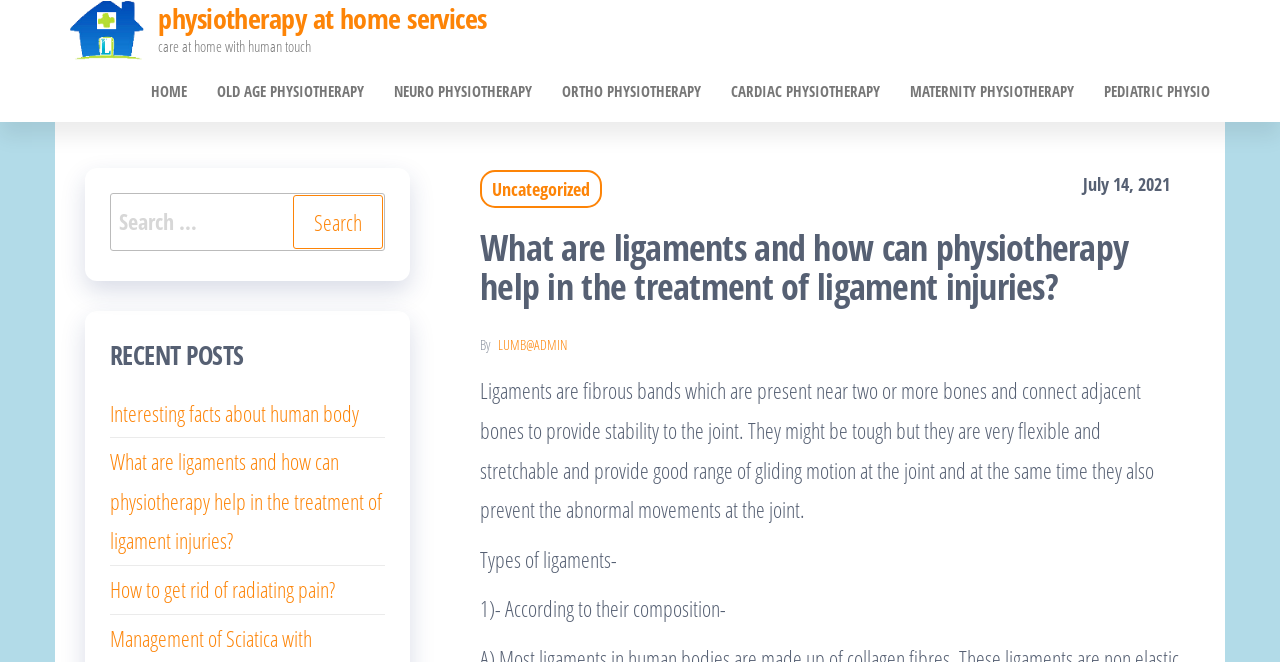Please identify the bounding box coordinates of the clickable area that will allow you to execute the instruction: "Read the recent post 'Interesting facts about human body'".

[0.086, 0.601, 0.28, 0.646]